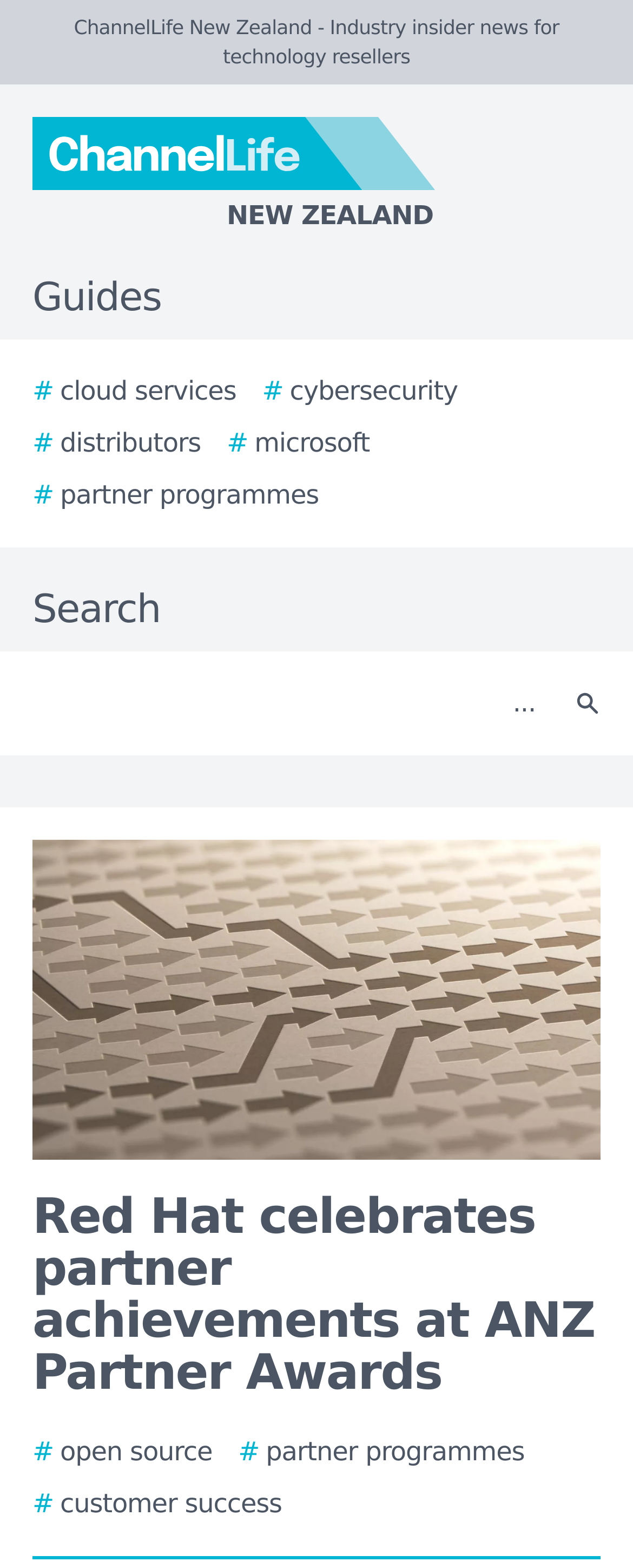Elaborate on the webpage's design and content in a detailed caption.

The webpage appears to be an article or news page, with a focus on Red Hat's APAC Partner Conference. At the top left of the page, there is a logo and a link to "ChannelLife New Zealand" with the text "Industry insider news for technology resellers". Below this, there is a navigation menu with links to various guides, including "cloud services", "cybersecurity", "distributors", "microsoft", and "partner programmes".

To the right of the navigation menu, there is a search bar with a text box and a search button. The search button has a small magnifying glass icon. Above the search bar, there is a heading that reads "Red Hat celebrates partner achievements at ANZ Partner Awards".

Below the navigation menu, there is a large image that takes up most of the width of the page. The image is likely related to the article's content, but its specific details are not provided.

At the bottom of the page, there are three links to related topics, including "open source", "partner programmes", and "customer success". These links are arranged horizontally across the page.

Overall, the page appears to be a news article or blog post about Red Hat's partner conference, with a focus on the achievements of its partners in the Asia-Pacific region.